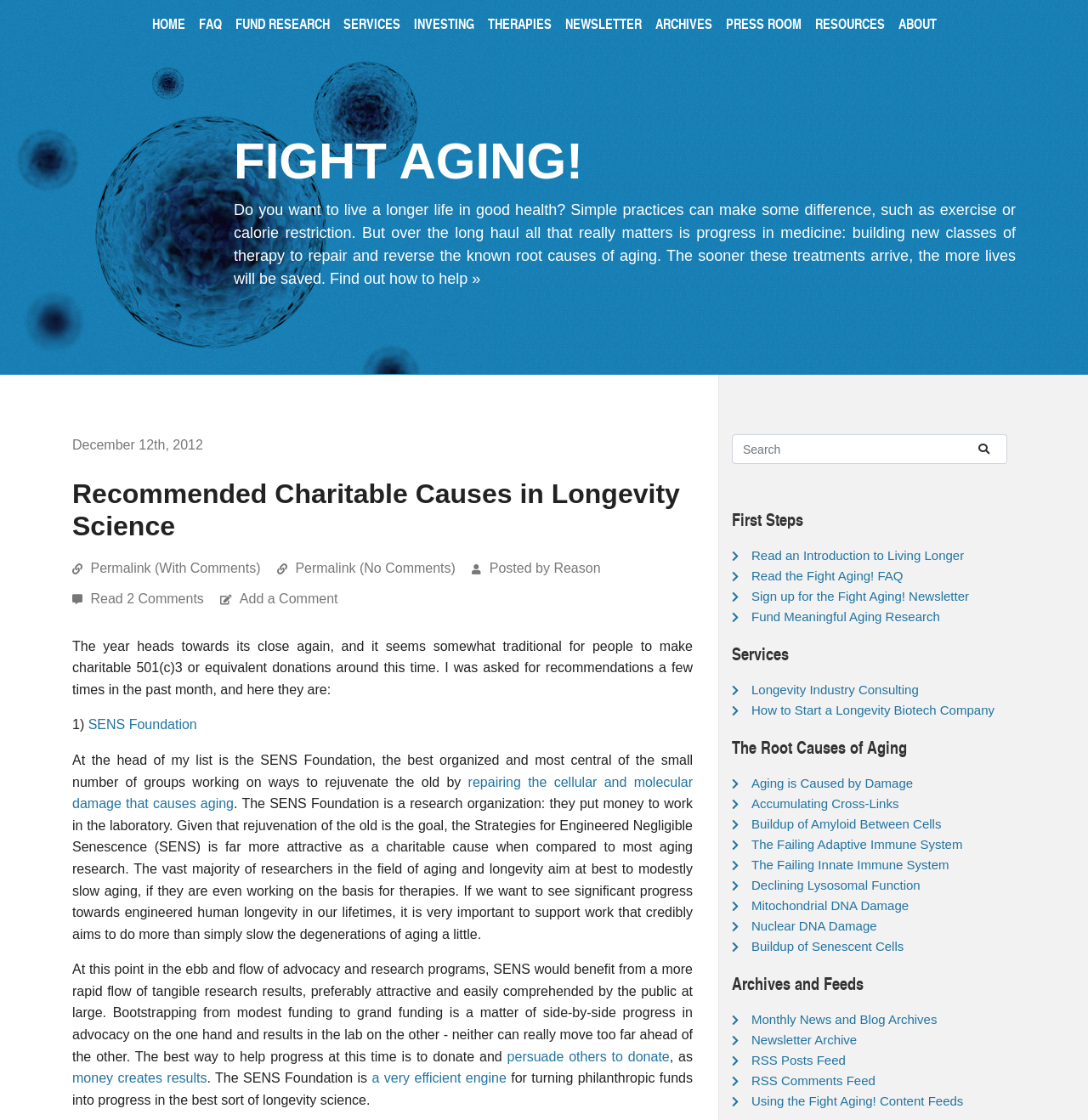Identify the bounding box coordinates of the clickable region to carry out the given instruction: "Click on the 'HOME' link".

[0.133, 0.006, 0.176, 0.048]